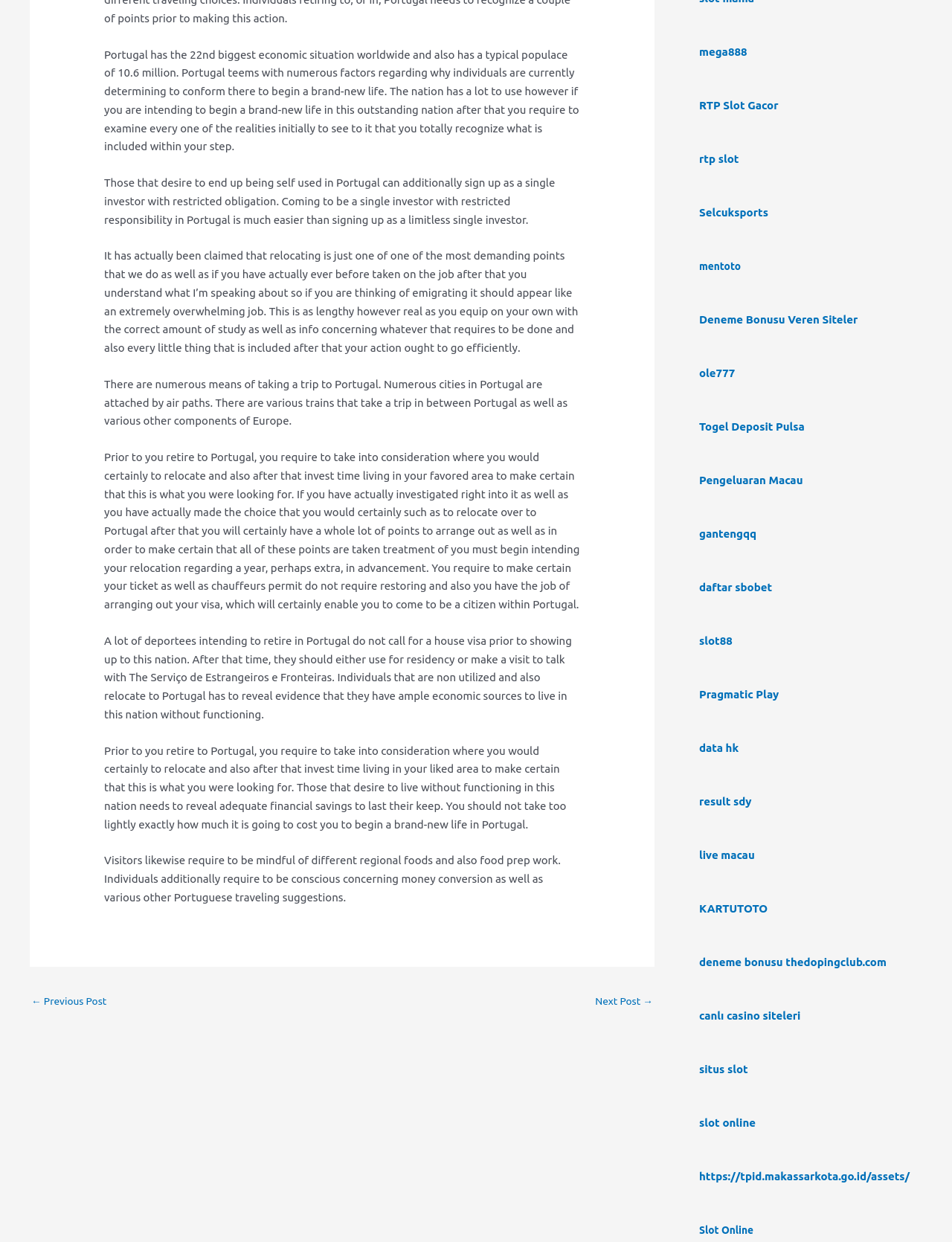Based on the element description, predict the bounding box coordinates (top-left x, top-left y, bottom-right x, bottom-right y) for the UI element in the screenshot: ← Previous Post

[0.072, 0.797, 0.202, 0.82]